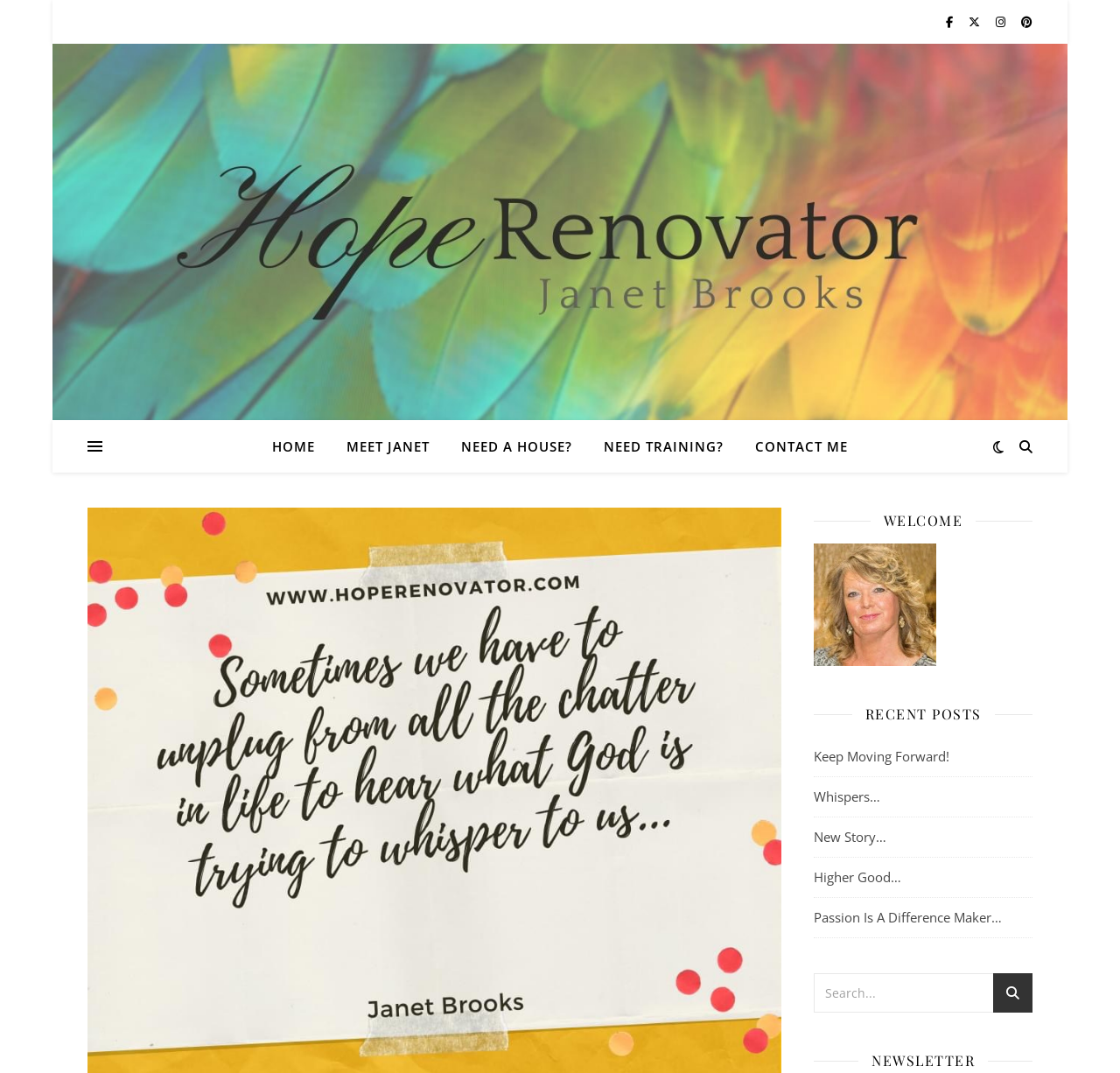Please answer the following question using a single word or phrase: 
How many recent posts are listed?

5